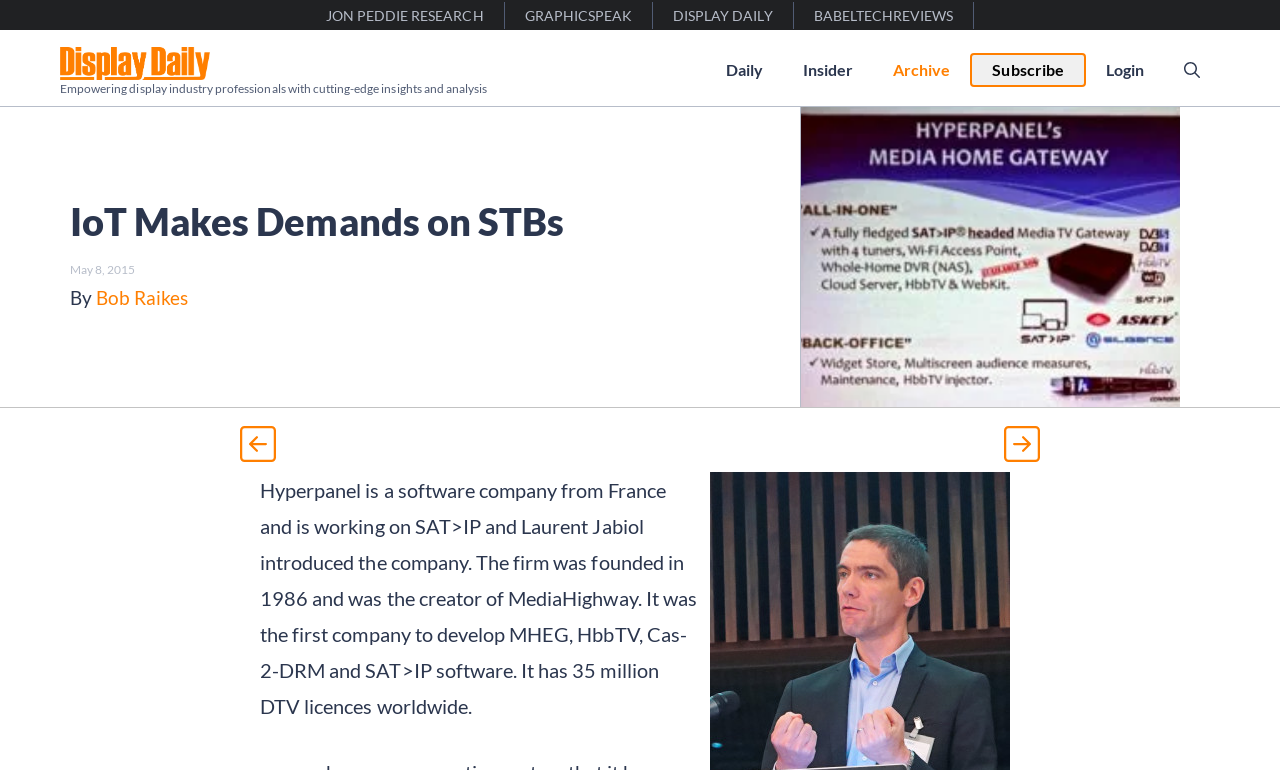Please identify the bounding box coordinates of the clickable element to fulfill the following instruction: "Read the article IoT Makes Demands on STBs". The coordinates should be four float numbers between 0 and 1, i.e., [left, top, right, bottom].

[0.055, 0.258, 0.531, 0.317]